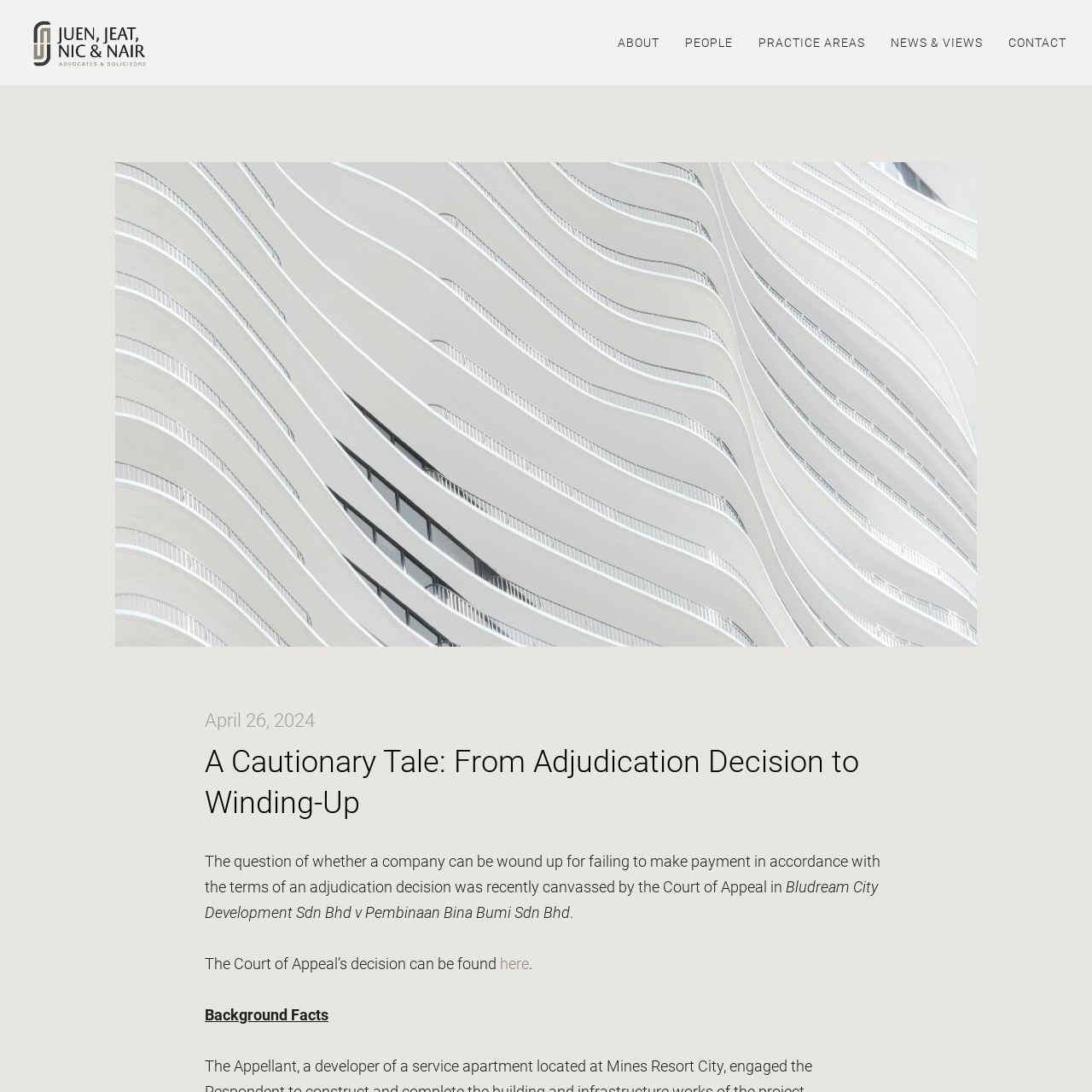What is the name of the court that made a decision?
Identify the answer in the screenshot and reply with a single word or phrase.

Court of Appeal